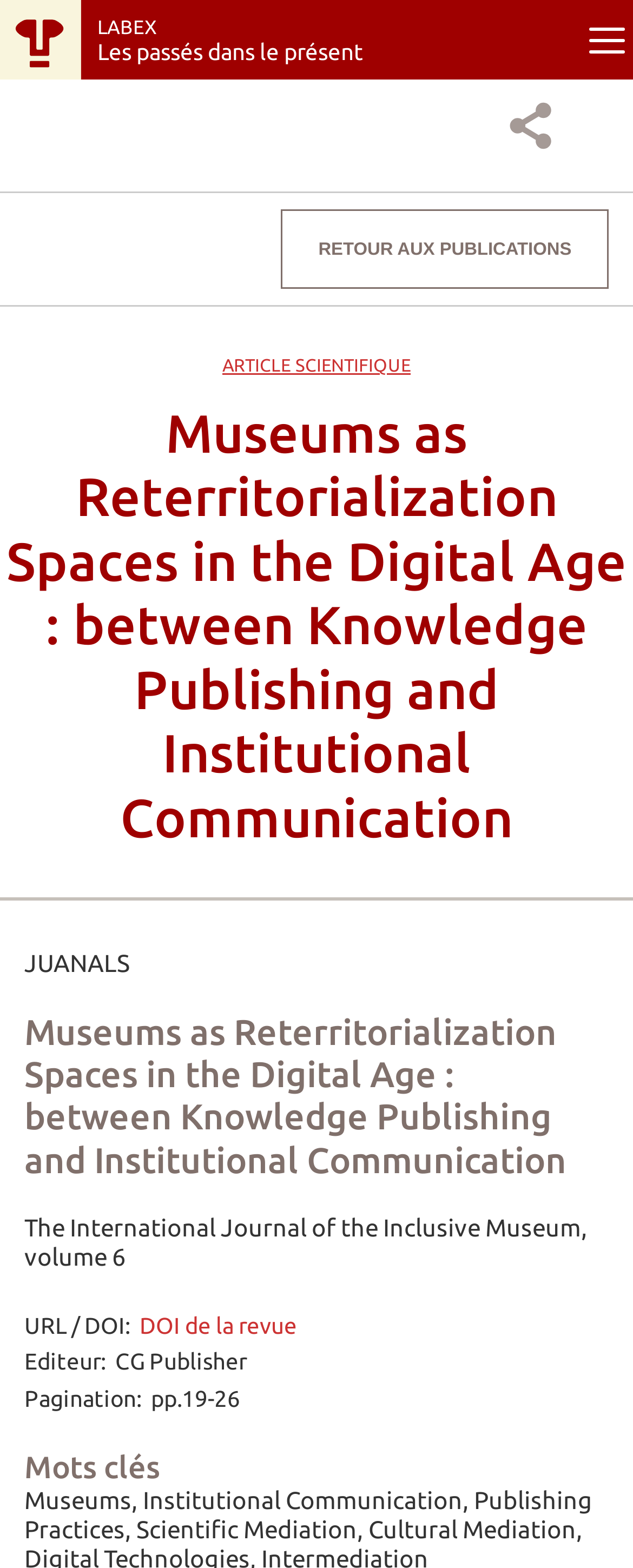What is the pagination of the article?
Please provide a single word or phrase in response based on the screenshot.

pp.19-26